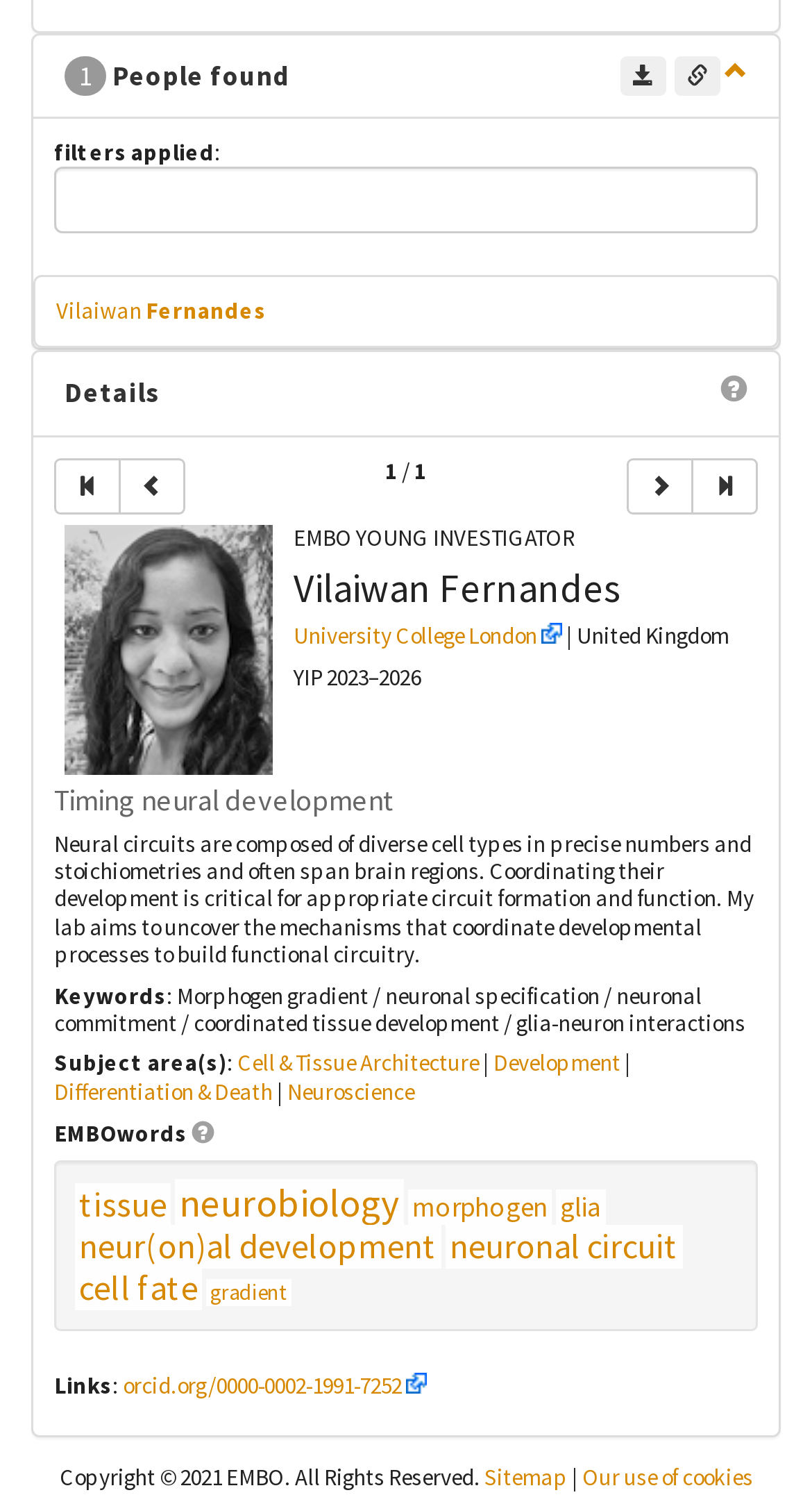Please specify the bounding box coordinates of the clickable section necessary to execute the following command: "Go to the next record in resultset".

[0.772, 0.305, 0.854, 0.342]